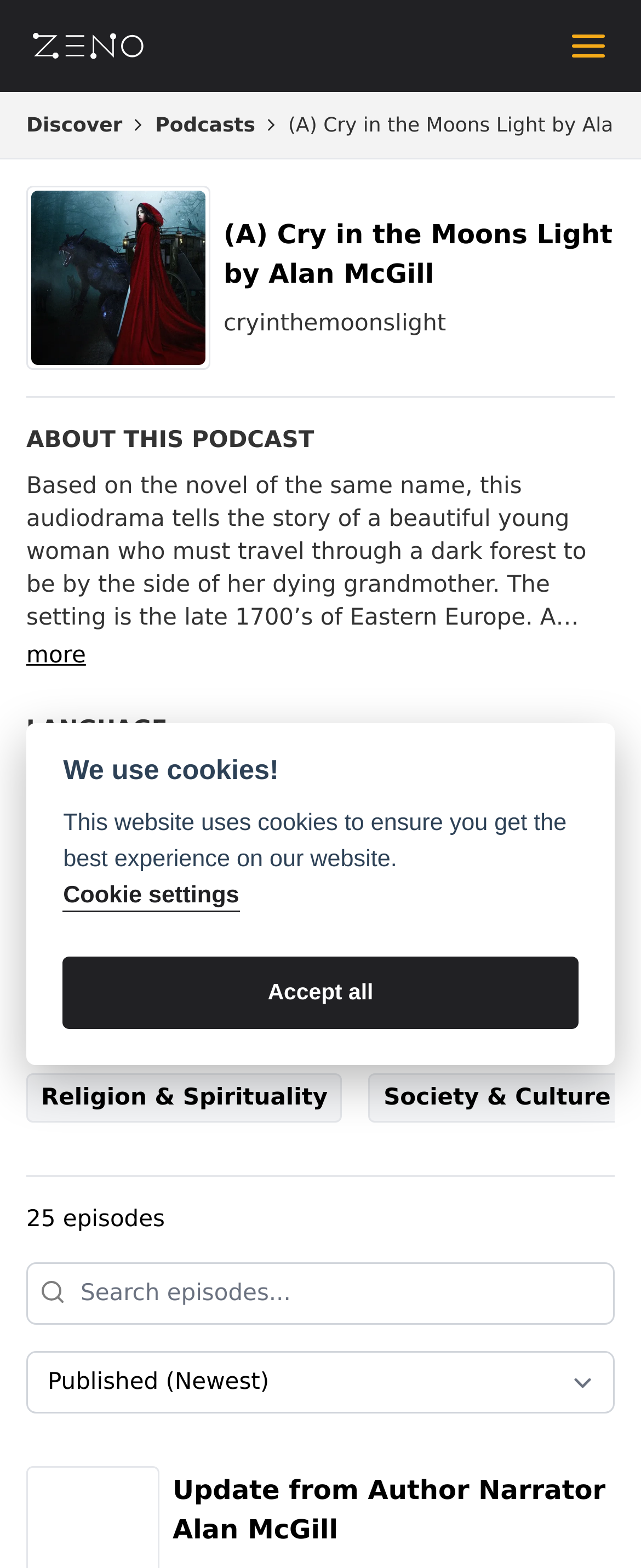Calculate the bounding box coordinates for the UI element based on the following description: "name="MainNumbers"". Ensure the coordinates are four float numbers between 0 and 1, i.e., [left, top, right, bottom].

None